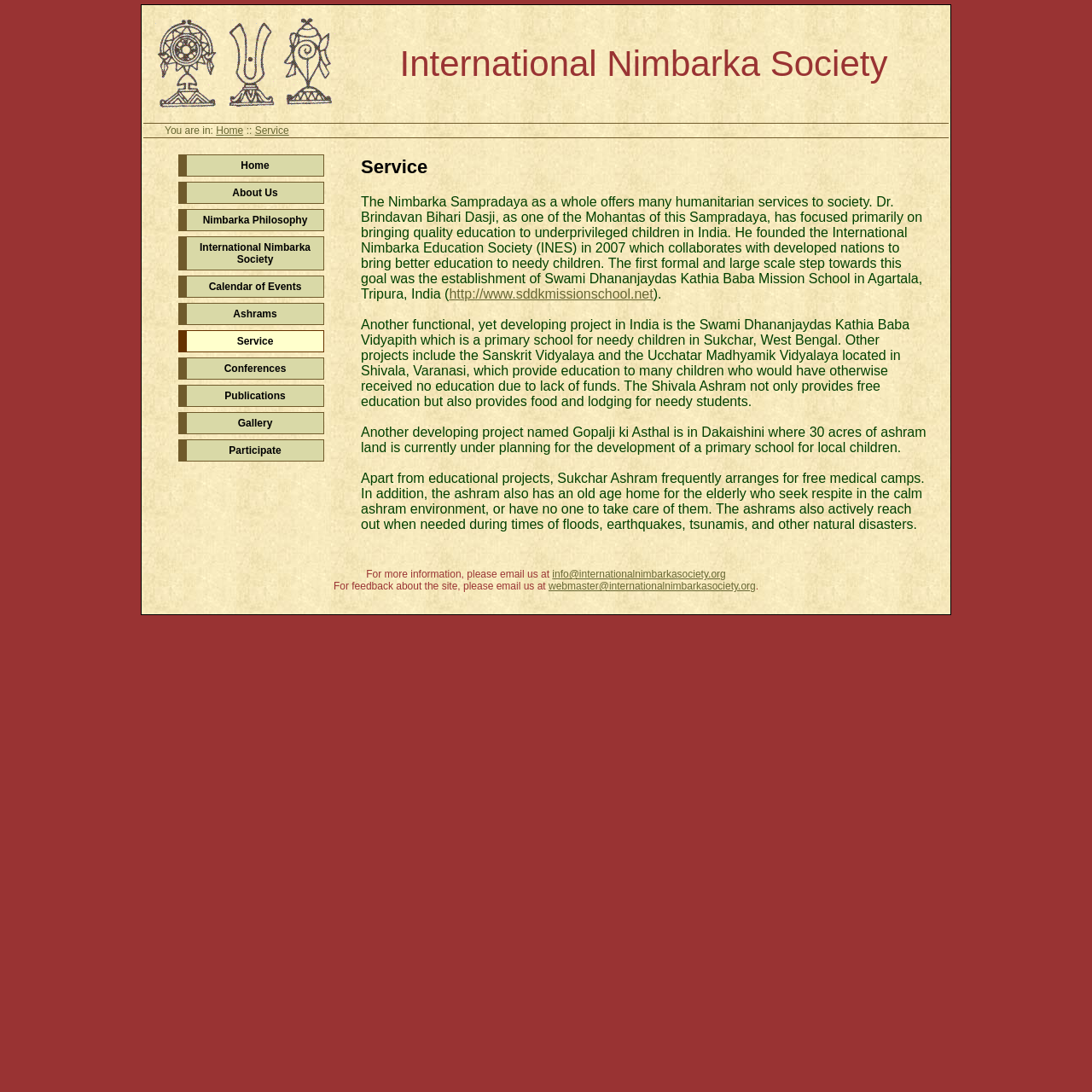Bounding box coordinates are specified in the format (top-left x, top-left y, bottom-right x, bottom-right y). All values are floating point numbers bounded between 0 and 1. Please provide the bounding box coordinate of the region this sentence describes: Participate

[0.163, 0.402, 0.297, 0.423]